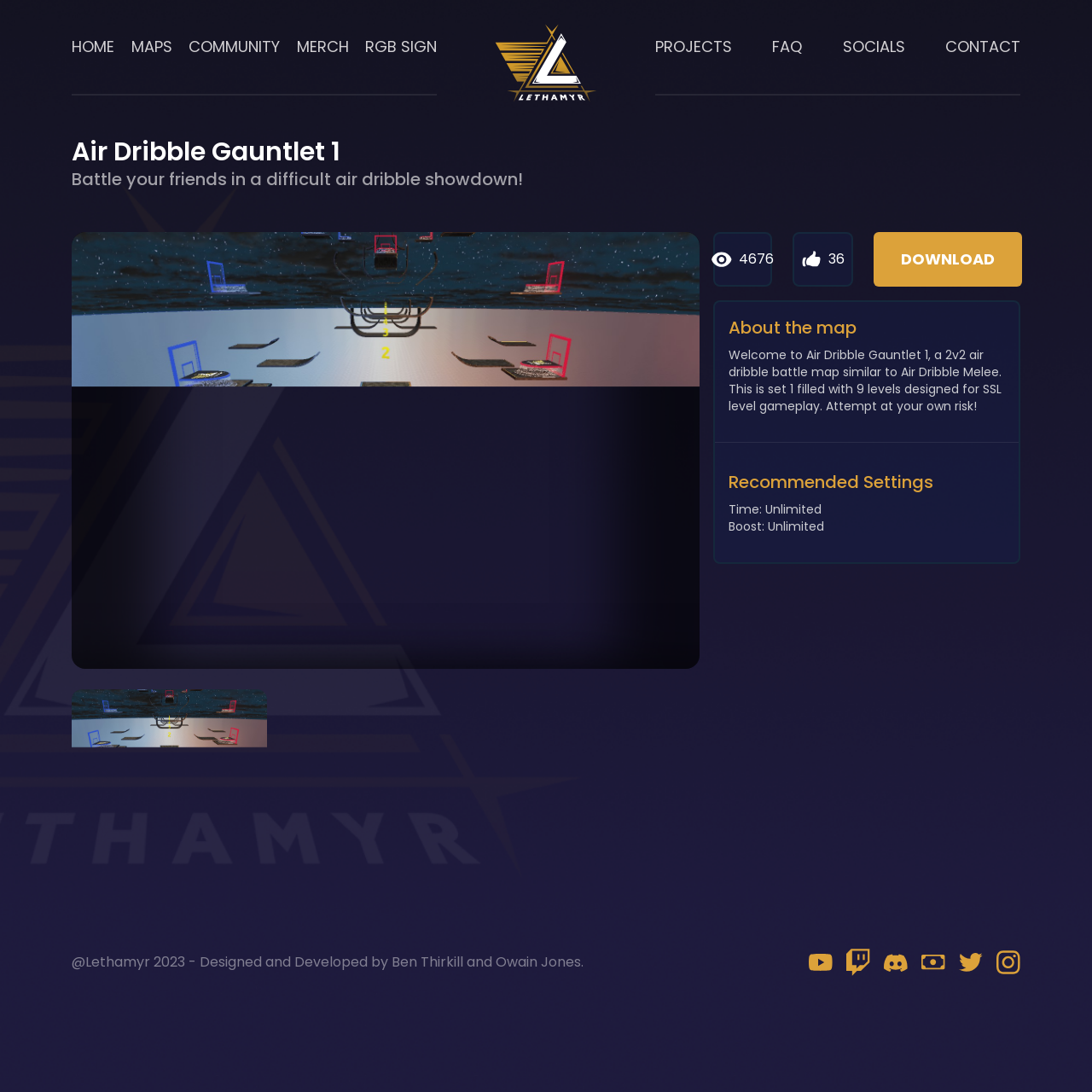Identify the bounding box coordinates for the region of the element that should be clicked to carry out the instruction: "Click the HOME link". The bounding box coordinates should be four float numbers between 0 and 1, i.e., [left, top, right, bottom].

[0.066, 0.032, 0.105, 0.054]